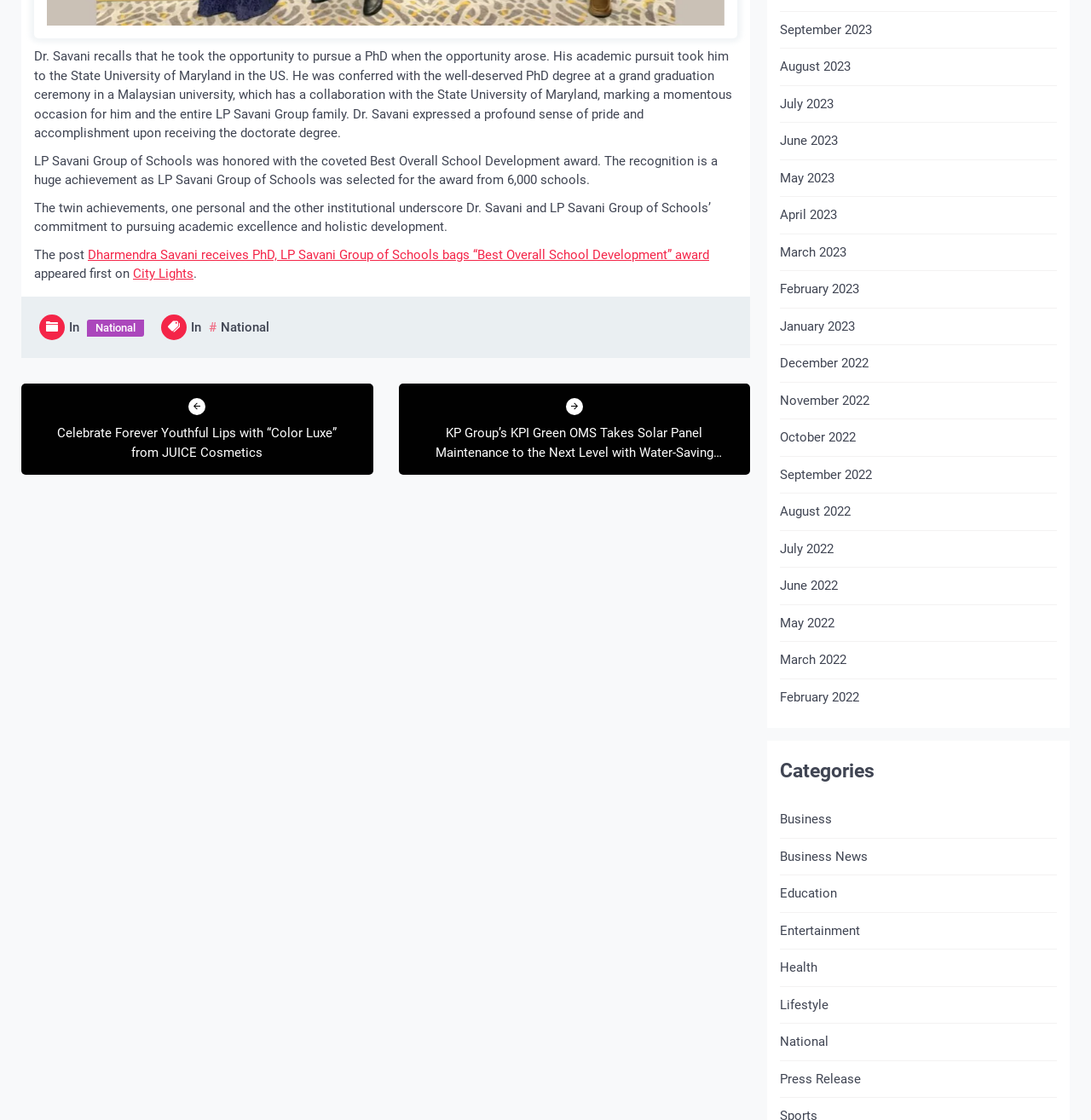Specify the bounding box coordinates of the area to click in order to execute this command: 'Navigate to the next page'. The coordinates should consist of four float numbers ranging from 0 to 1, and should be formatted as [left, top, right, bottom].

[0.043, 0.355, 0.318, 0.413]